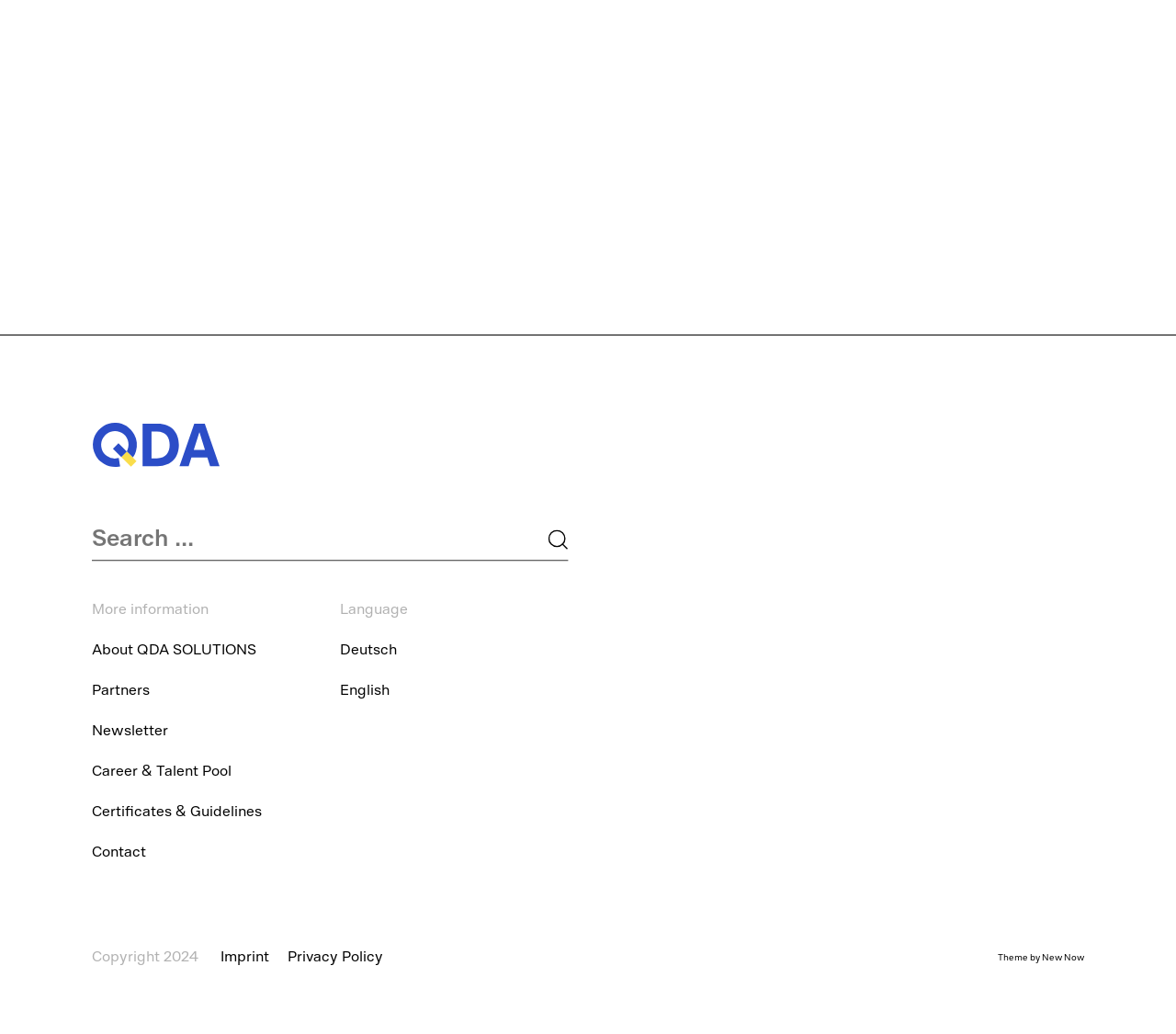Determine the bounding box coordinates for the element that should be clicked to follow this instruction: "Read about Certificates & Guidelines". The coordinates should be given as four float numbers between 0 and 1, in the format [left, top, right, bottom].

[0.078, 0.776, 0.289, 0.798]